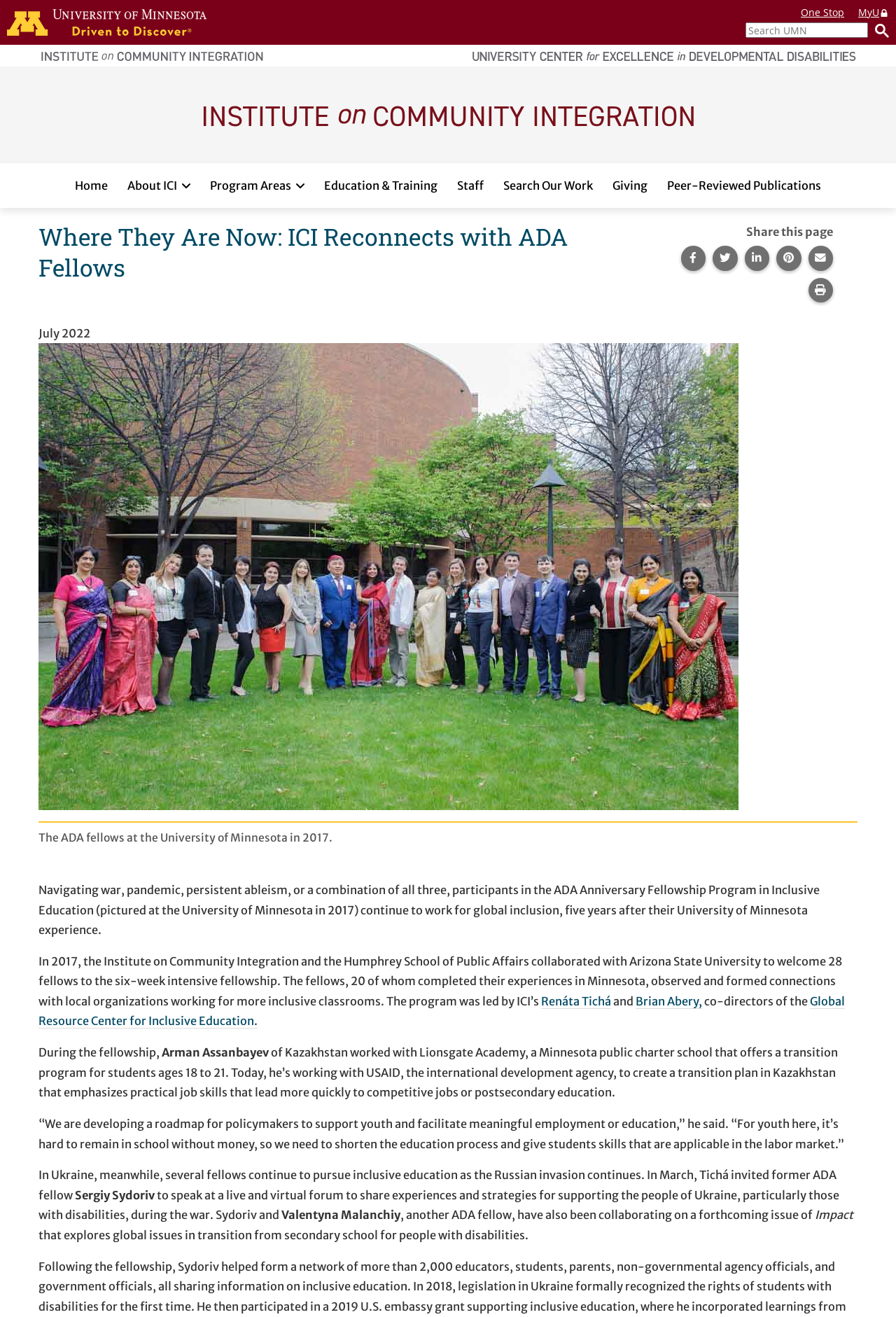Find the bounding box coordinates for the HTML element described in this sentence: "MyU". Provide the coordinates as four float numbers between 0 and 1, in the format [left, top, right, bottom].

[0.958, 0.004, 0.992, 0.015]